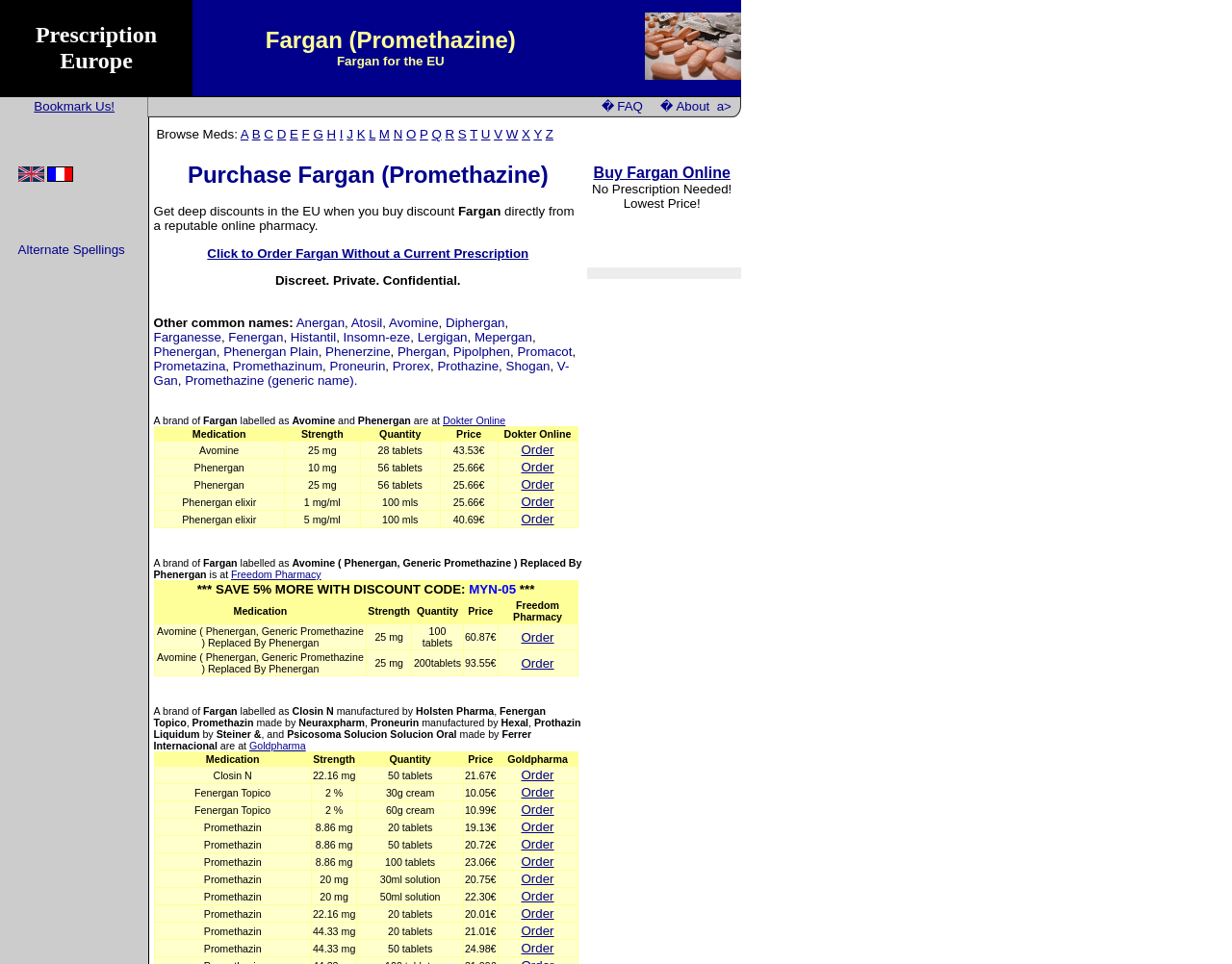Respond to the following question using a concise word or phrase: 
What is the purpose of the 'Bookmark Us!' link?

To bookmark the website